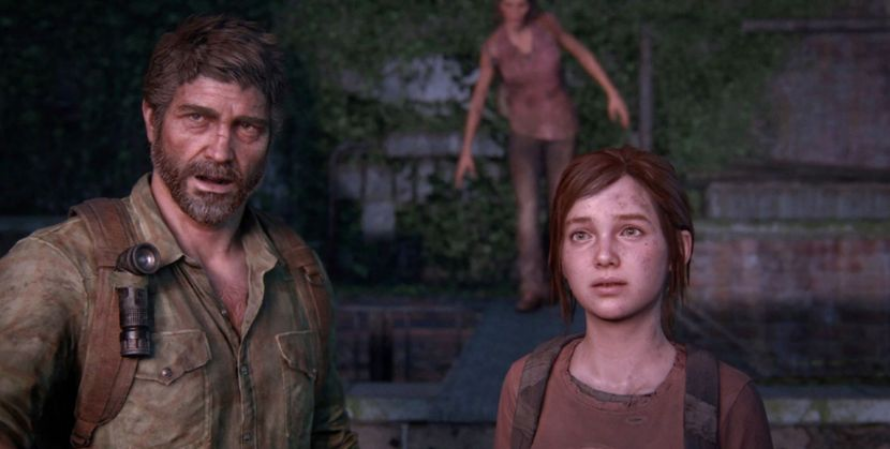What is Ellie's hair like?
Ensure your answer is thorough and detailed.

Ellie, the young girl, has short hair, which, along with her worn-out clothes, hints at her tough upbringing in a harsh environment.